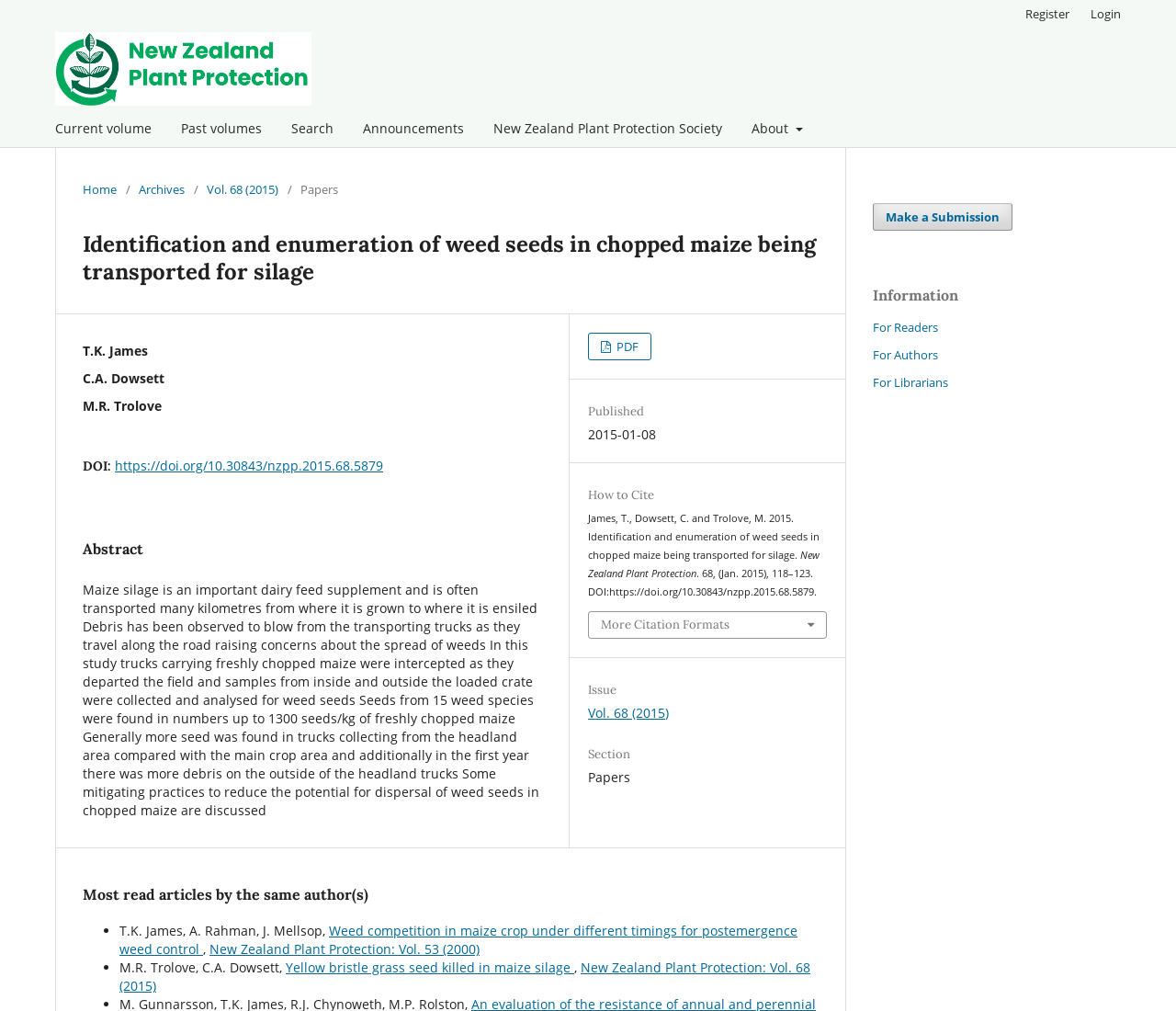What is the title of the article?
Using the image, answer in one word or phrase.

Identification and enumeration of weed seeds in chopped maize being transported for silage